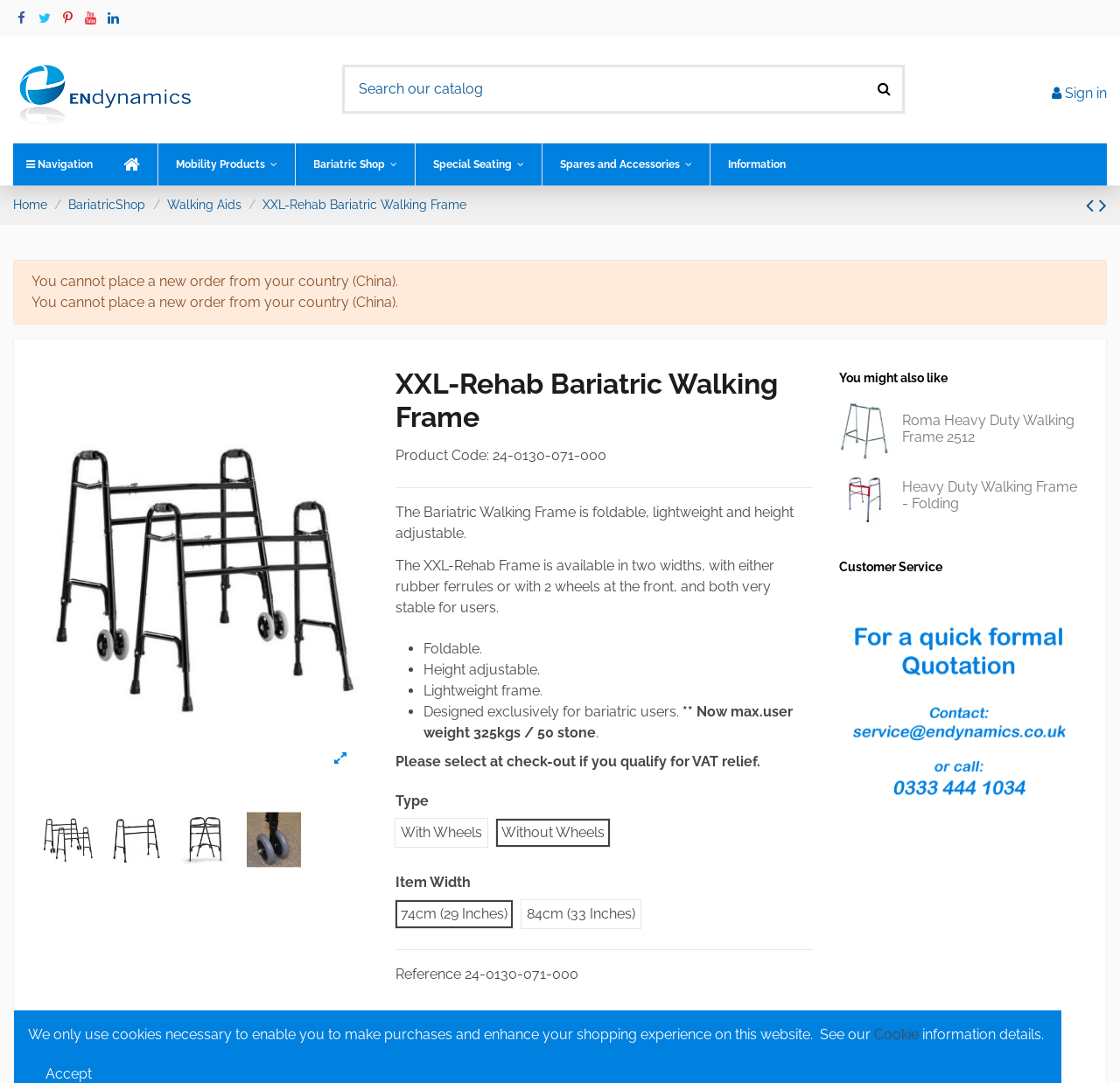What are the available widths?
Use the screenshot to answer the question with a single word or phrase.

74cm (29 Inches) and 84cm (33 Inches)